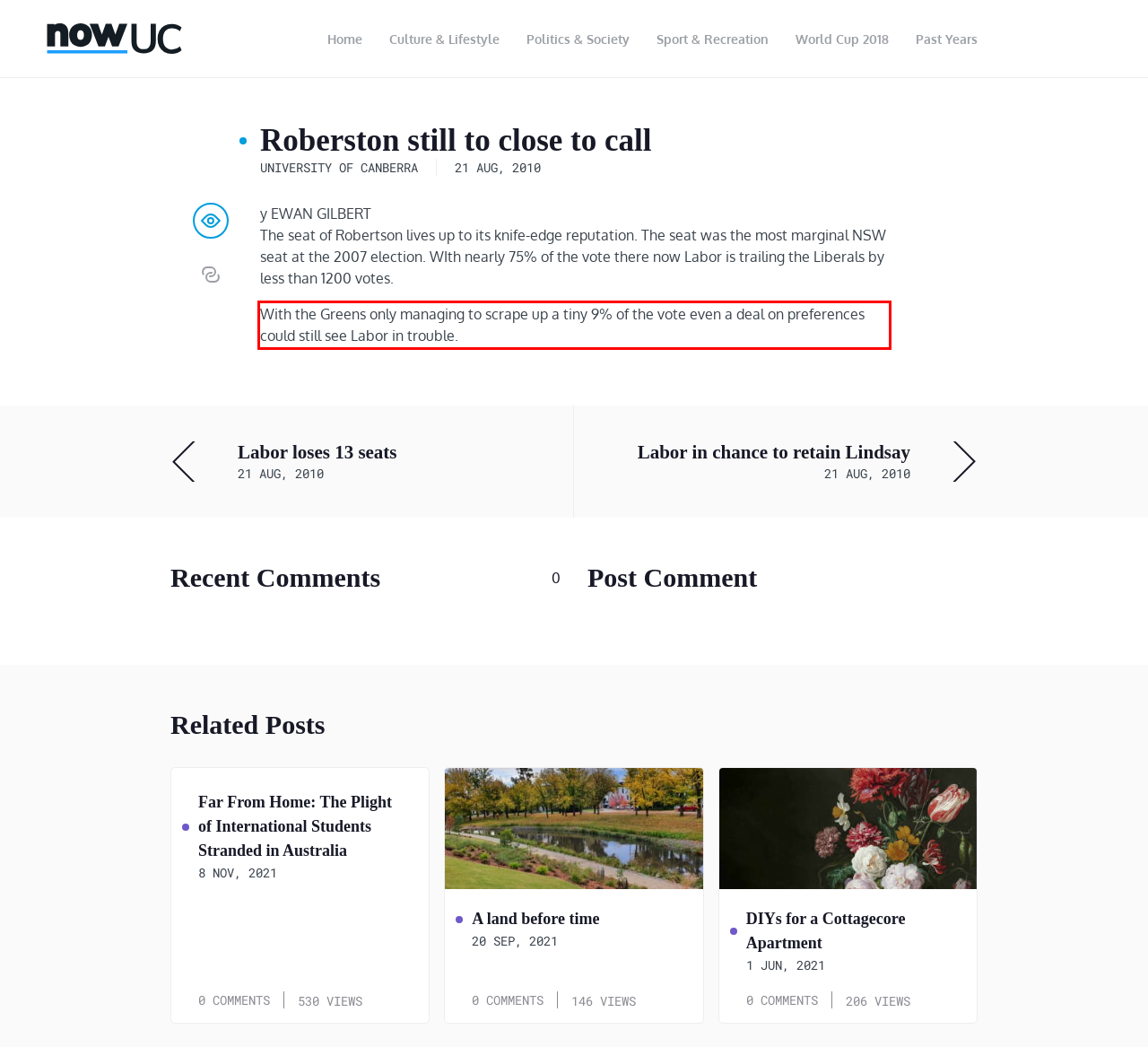Using the provided webpage screenshot, recognize the text content in the area marked by the red bounding box.

With the Greens only managing to scrape up a tiny 9% of the vote even a deal on preferences could still see Labor in trouble.